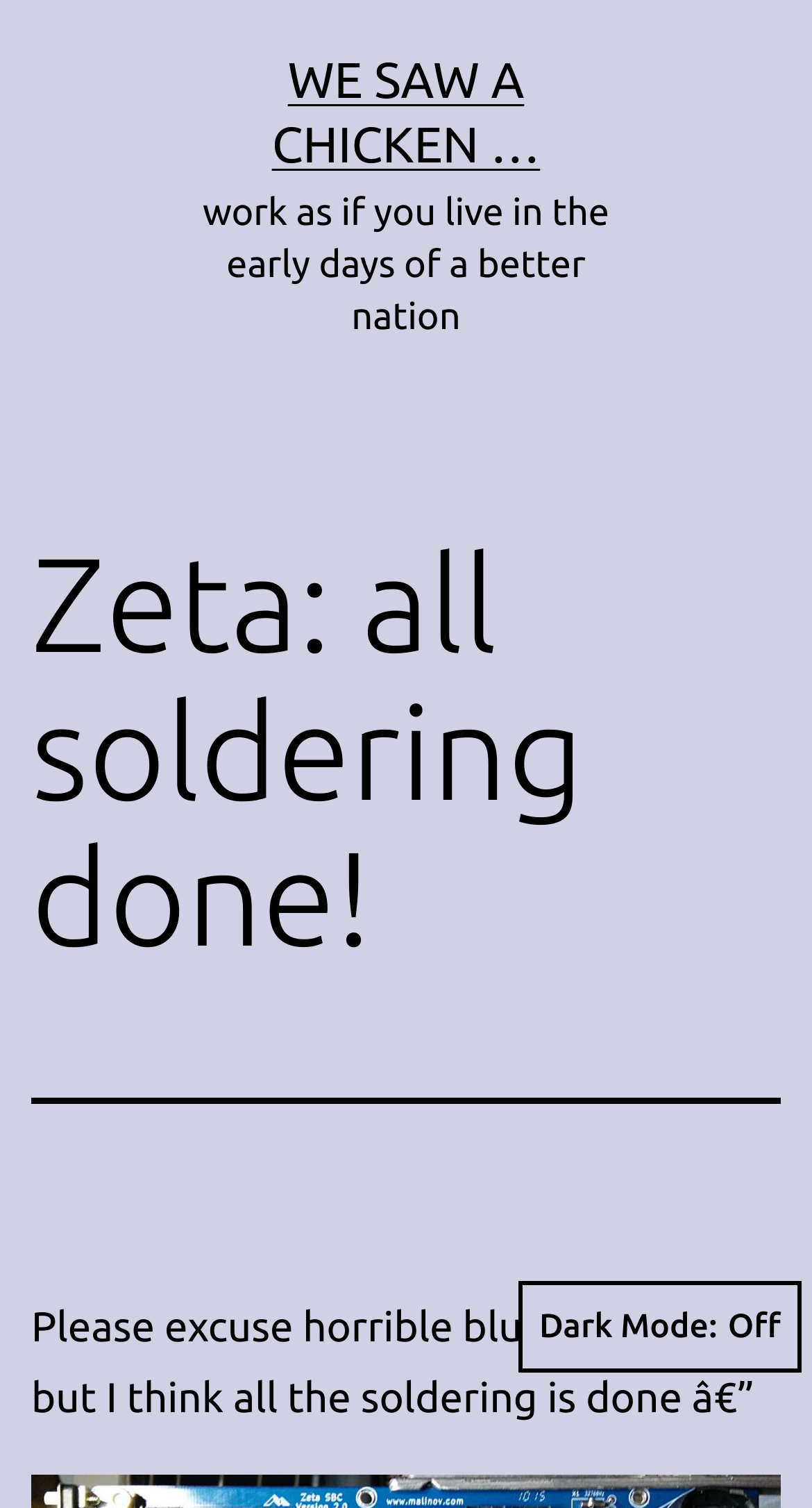Given the description Dark Mode:, predict the bounding box coordinates of the UI element. Ensure the coordinates are in the format (top-left x, top-left y, bottom-right x, bottom-right y) and all values are between 0 and 1.

[0.638, 0.849, 0.987, 0.91]